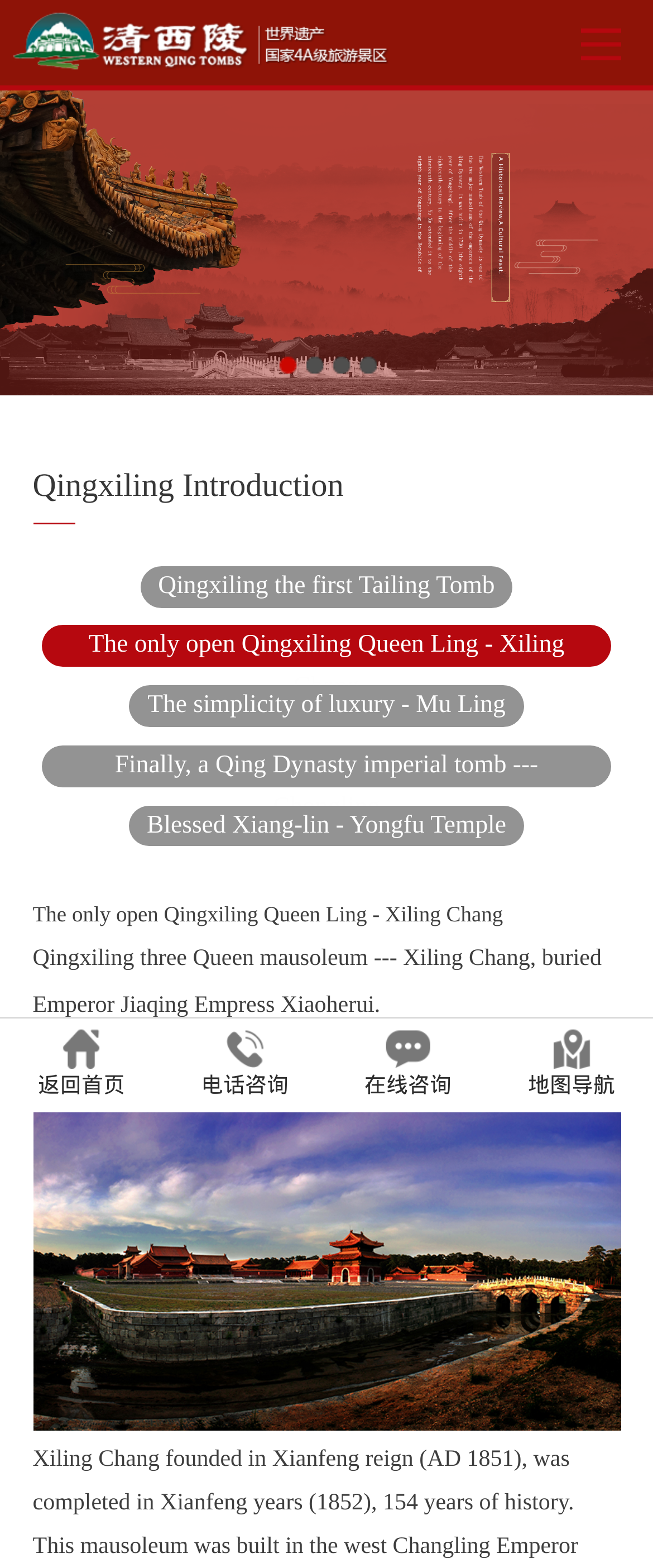Provide the bounding box coordinates of the HTML element this sentence describes: "电话咨询". The bounding box coordinates consist of four float numbers between 0 and 1, i.e., [left, top, right, bottom].

[0.308, 0.656, 0.442, 0.701]